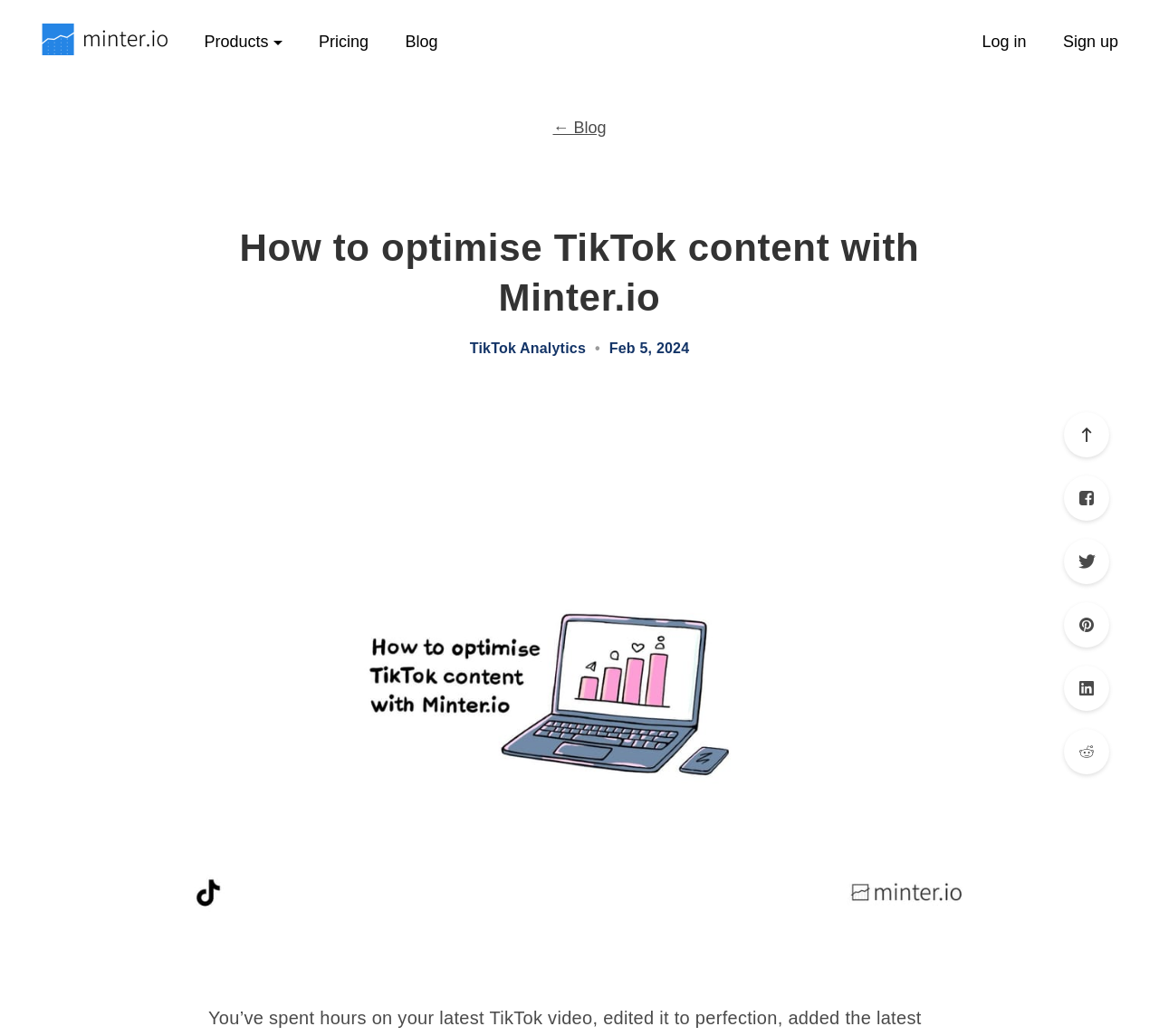Offer a detailed explanation of the webpage layout and contents.

This webpage is about optimizing TikTok content with Minter.io, as indicated by the title "How to optimise TikTok content with Minter.io". At the top left corner, there is a logo link, accompanied by a navigation menu consisting of links to "Products", "Pricing", "Blog", "Log in", and "Sign up". 

Below the navigation menu, there is a header section with a heading that matches the title of the webpage. This section also contains a link to "TikTok Analytics" and a date "Feb 5, 2024". 

On the left side of the page, there is a link "← Blog" that appears to be a breadcrumb navigation. 

The main content of the page is an article or blog post, which is accompanied by a large figure or image that takes up most of the page's width. The image is related to the topic of optimizing TikTok content with Minter.io.

At the bottom right corner of the page, there are social media links to Pinterest, Twitter, and Facebook, as well as a "Scroll to top" button.